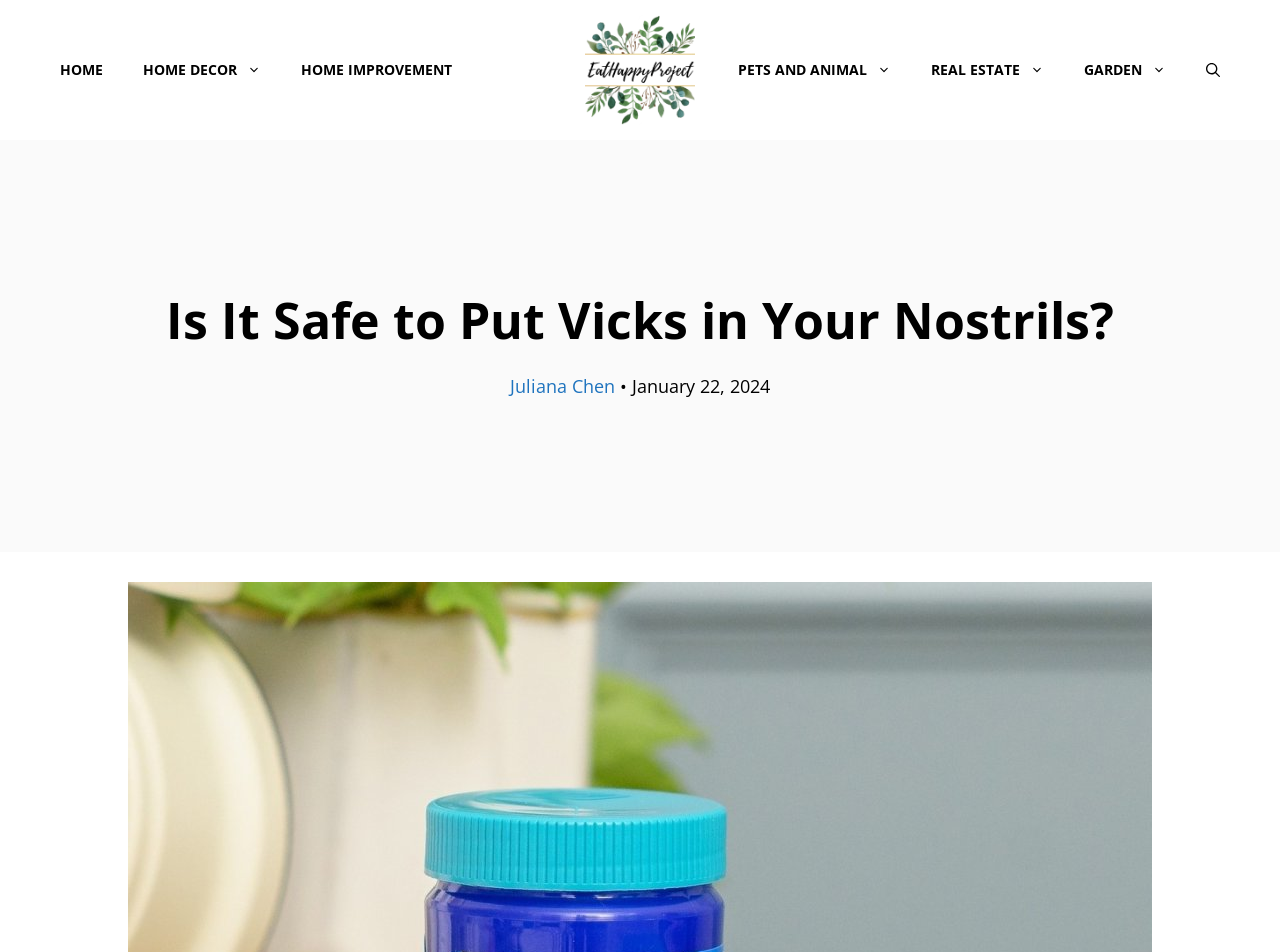Pinpoint the bounding box coordinates of the clickable area necessary to execute the following instruction: "read the article by Juliana Chen". The coordinates should be given as four float numbers between 0 and 1, namely [left, top, right, bottom].

[0.398, 0.393, 0.48, 0.418]